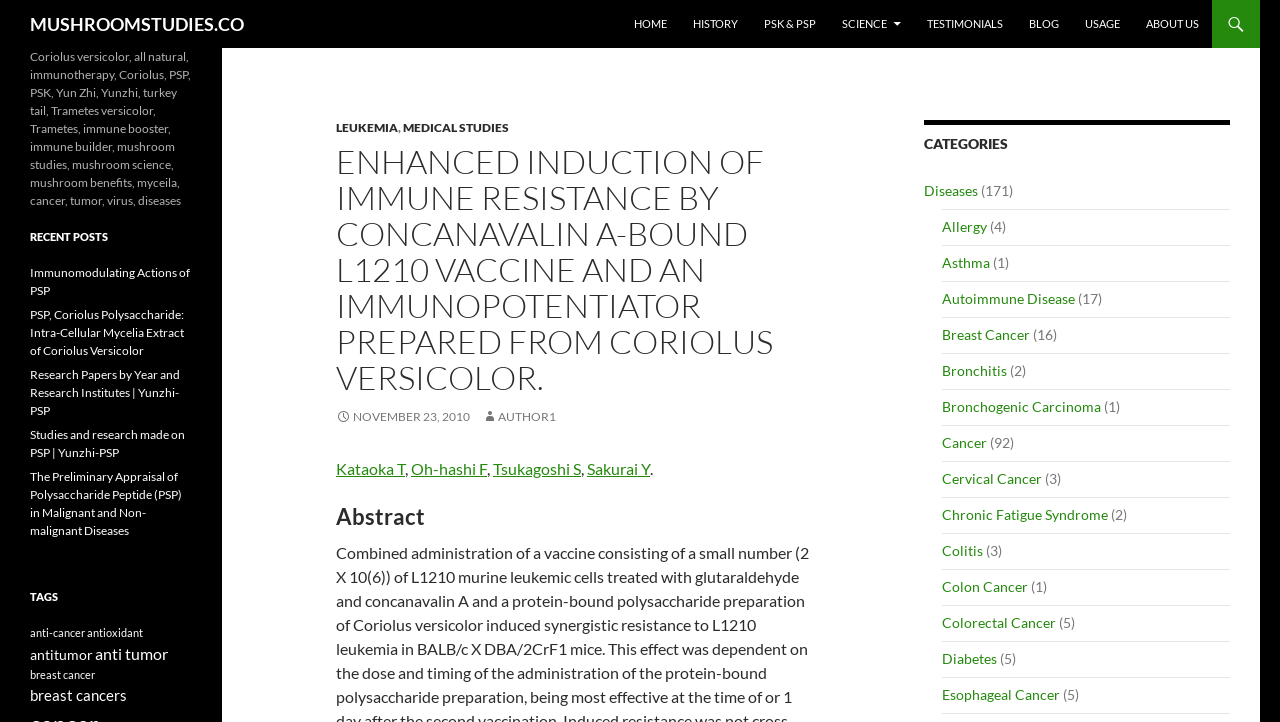Locate the UI element that matches the description Immunomodulating Actions of PSP in the webpage screenshot. Return the bounding box coordinates in the format (top-left x, top-left y, bottom-right x, bottom-right y), with values ranging from 0 to 1.

[0.023, 0.367, 0.148, 0.413]